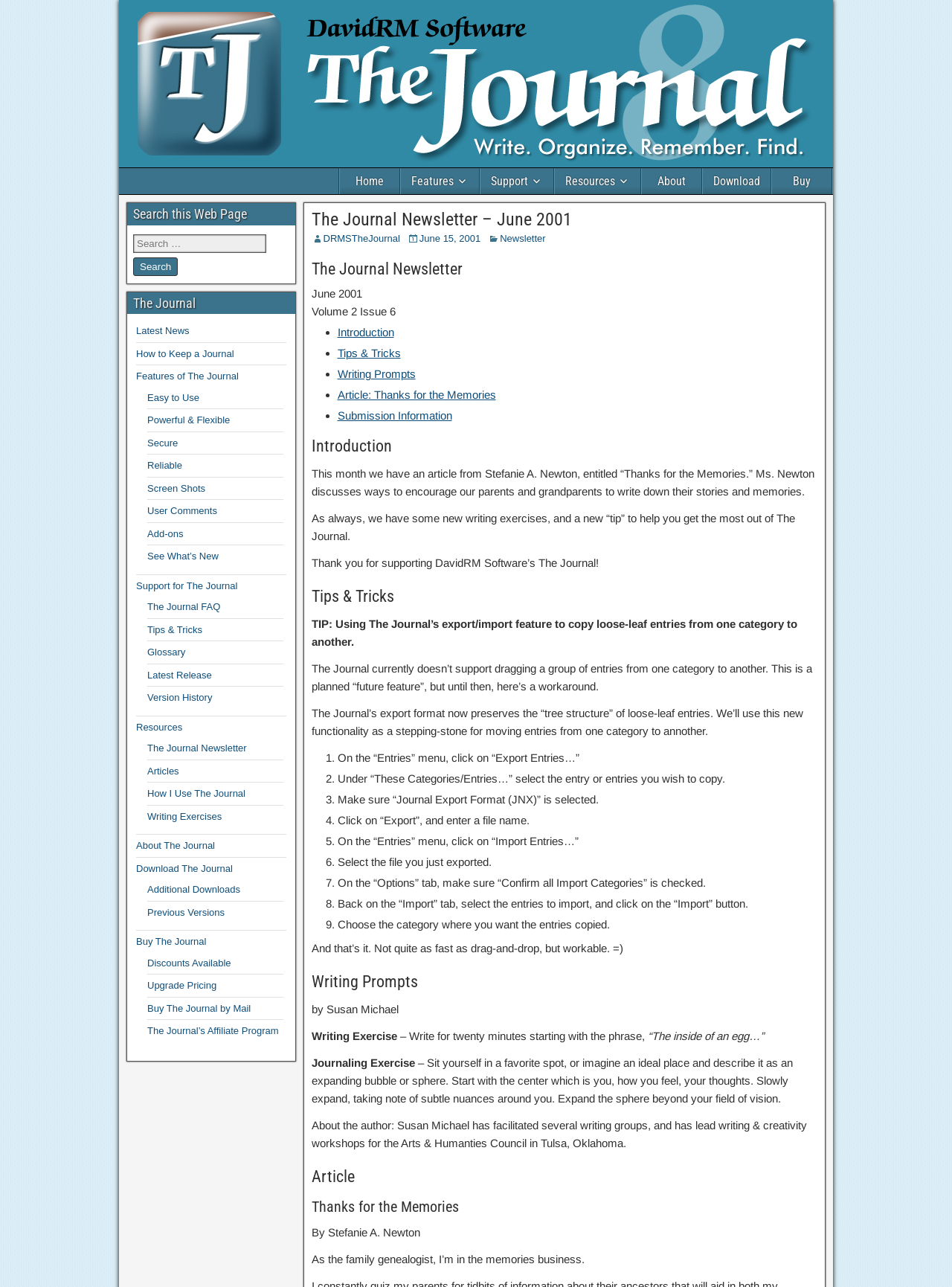What is the 'Tips & Tricks' section about?
Using the image, answer in one word or phrase.

Using The Journal's export/import feature